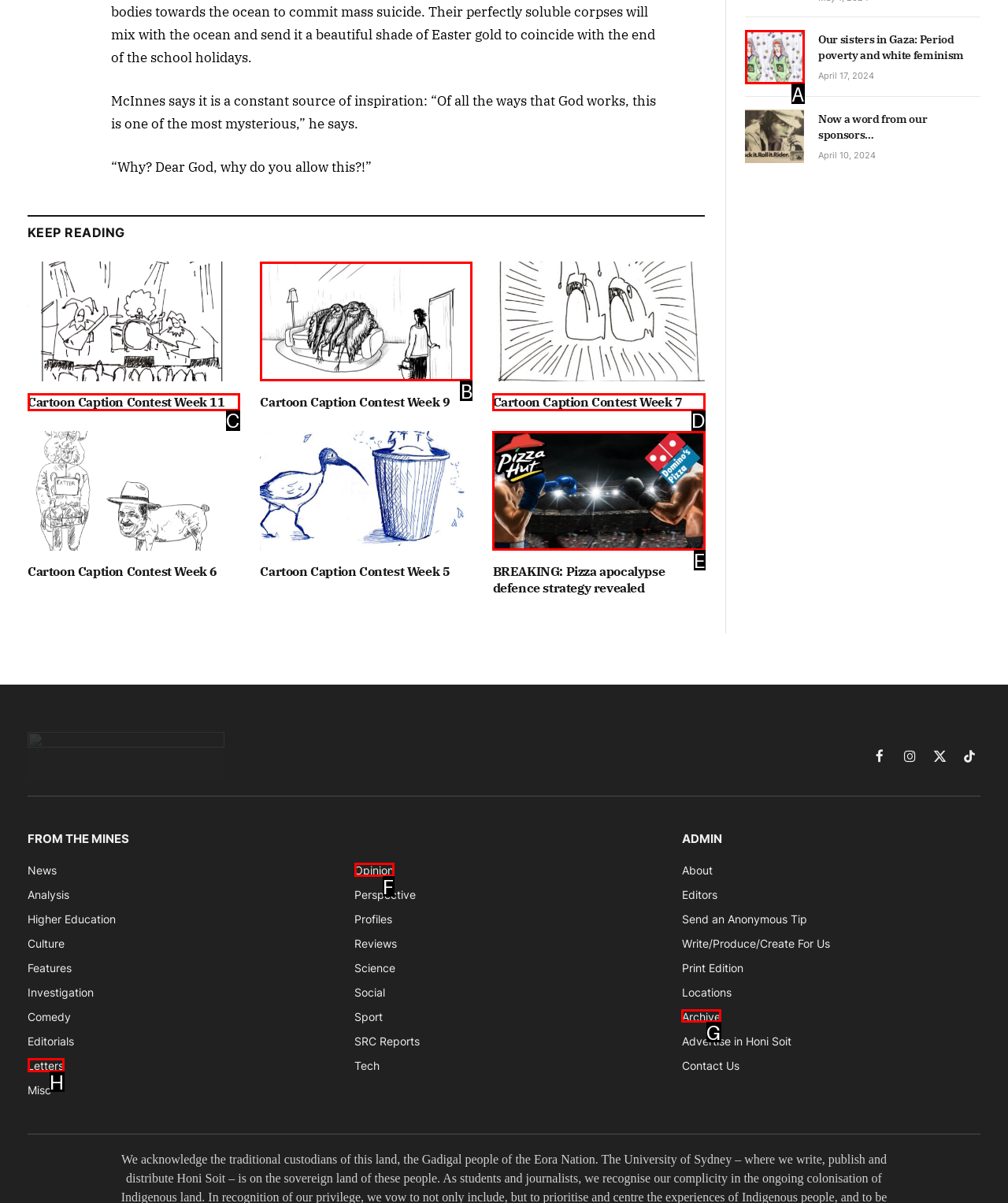Tell me which one HTML element you should click to complete the following task: Check the 'Archive'
Answer with the option's letter from the given choices directly.

G